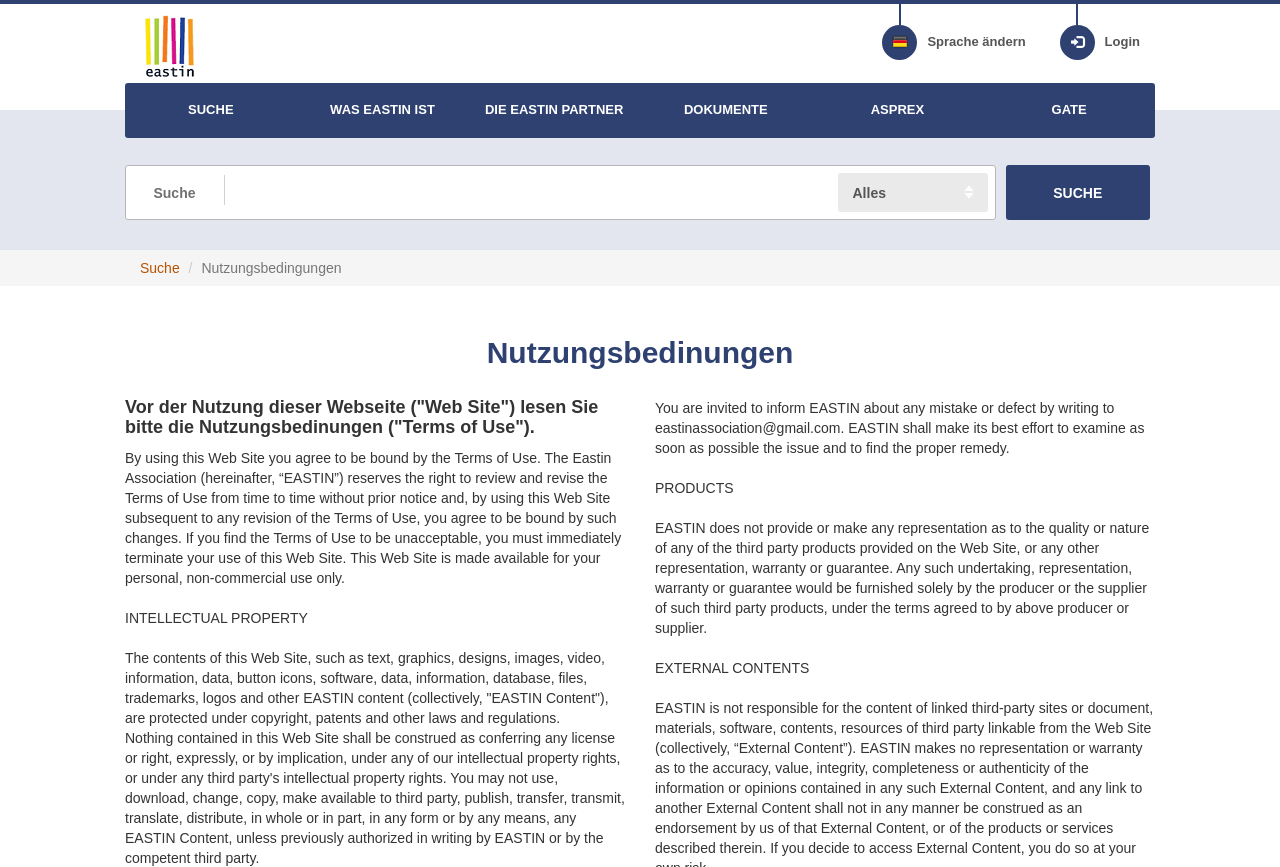Please identify the bounding box coordinates of the area that needs to be clicked to fulfill the following instruction: "Go to the SUCHE page."

[0.098, 0.095, 0.232, 0.159]